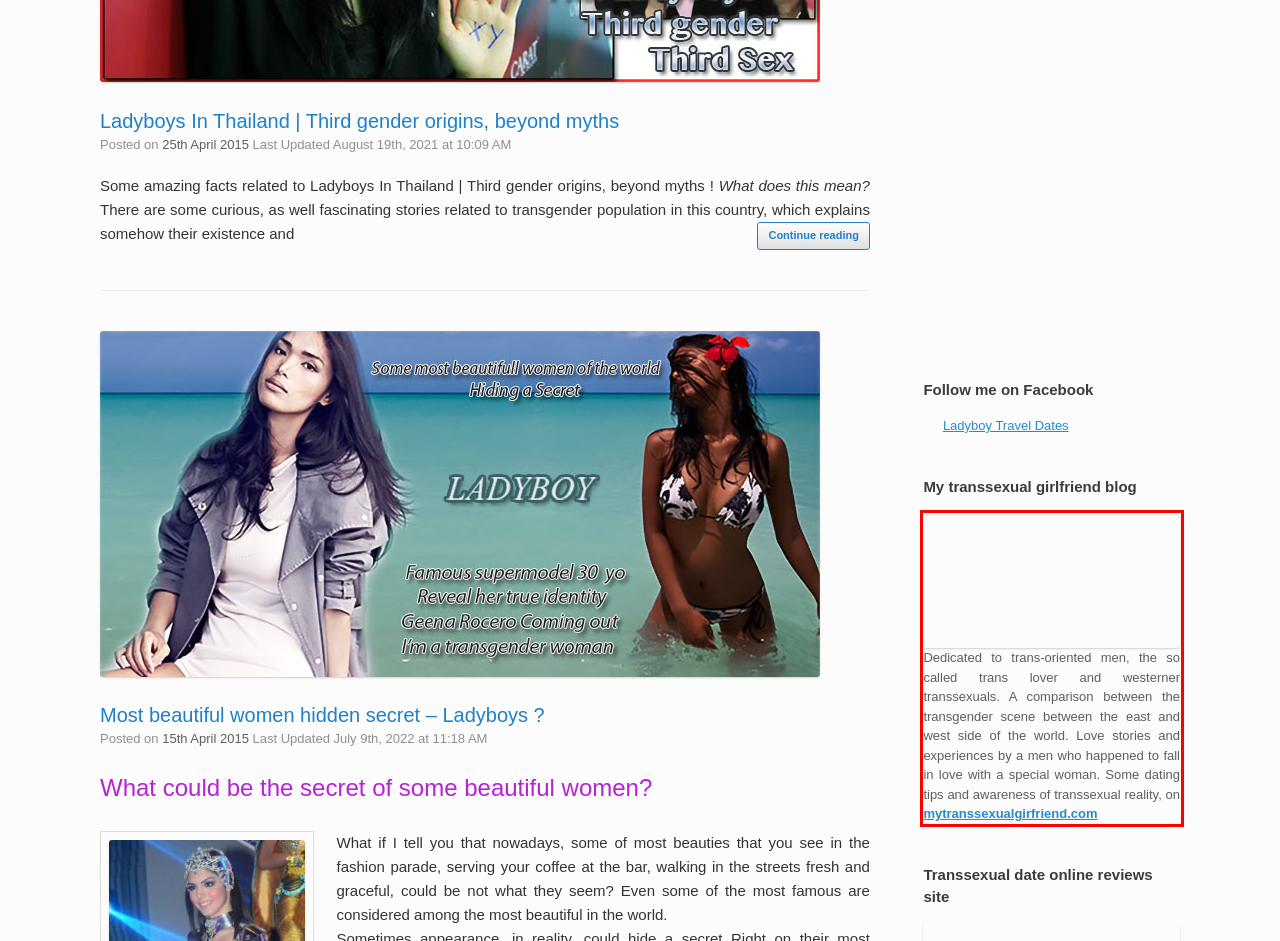By examining the provided screenshot of a webpage, recognize the text within the red bounding box and generate its text content.

Dedicated to trans-oriented men, the so called trans lover and westerner transsexuals. A comparison between the transgender scene between the east and west side of the world. Love stories and experiences by a men who happened to fall in love with a special woman. Some dating tips and awareness of transsexual reality, on mytranssexualgirfriend.com